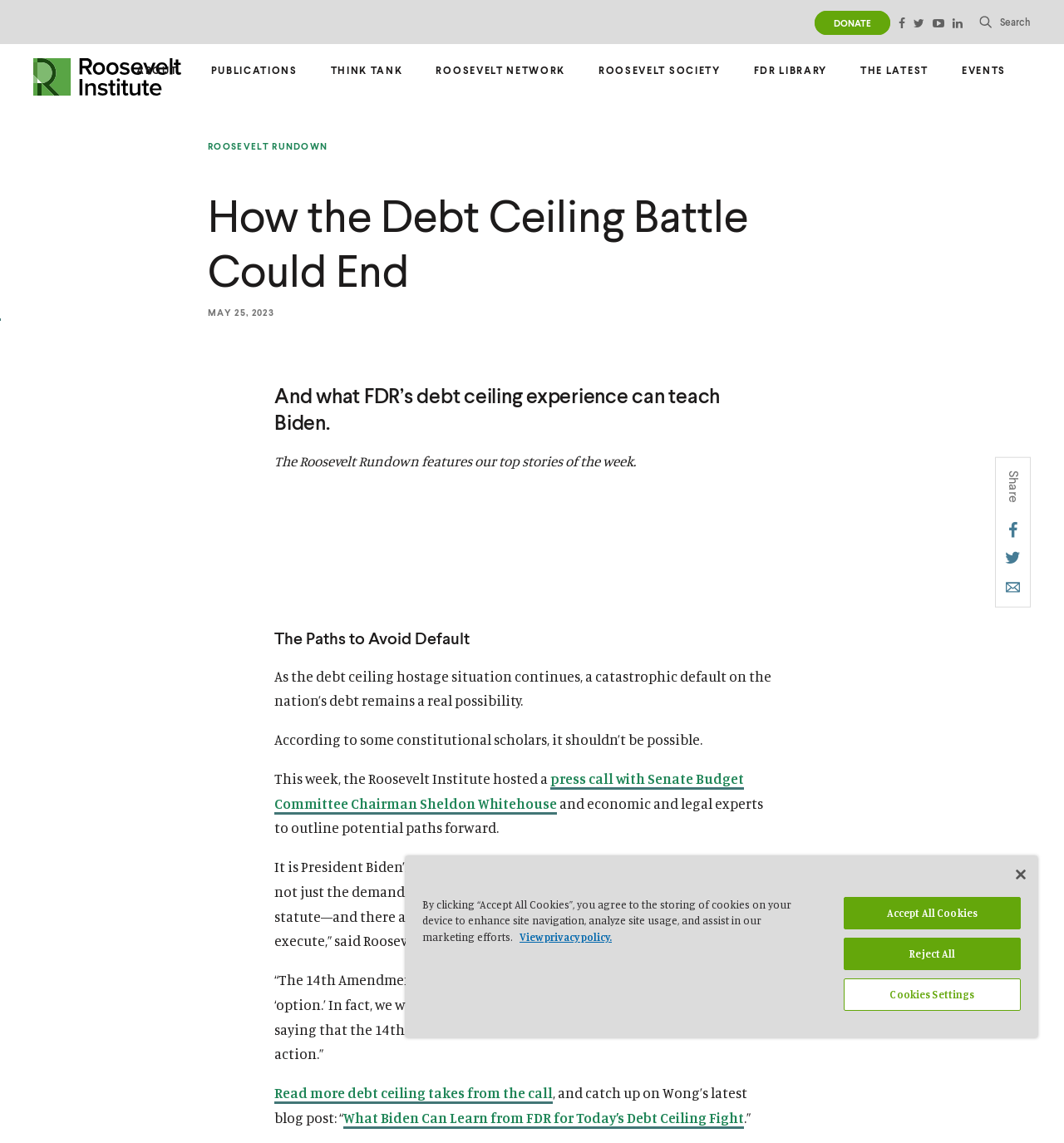Pinpoint the bounding box coordinates of the element that must be clicked to accomplish the following instruction: "Click the DONATE link". The coordinates should be in the format of four float numbers between 0 and 1, i.e., [left, top, right, bottom].

[0.766, 0.009, 0.837, 0.03]